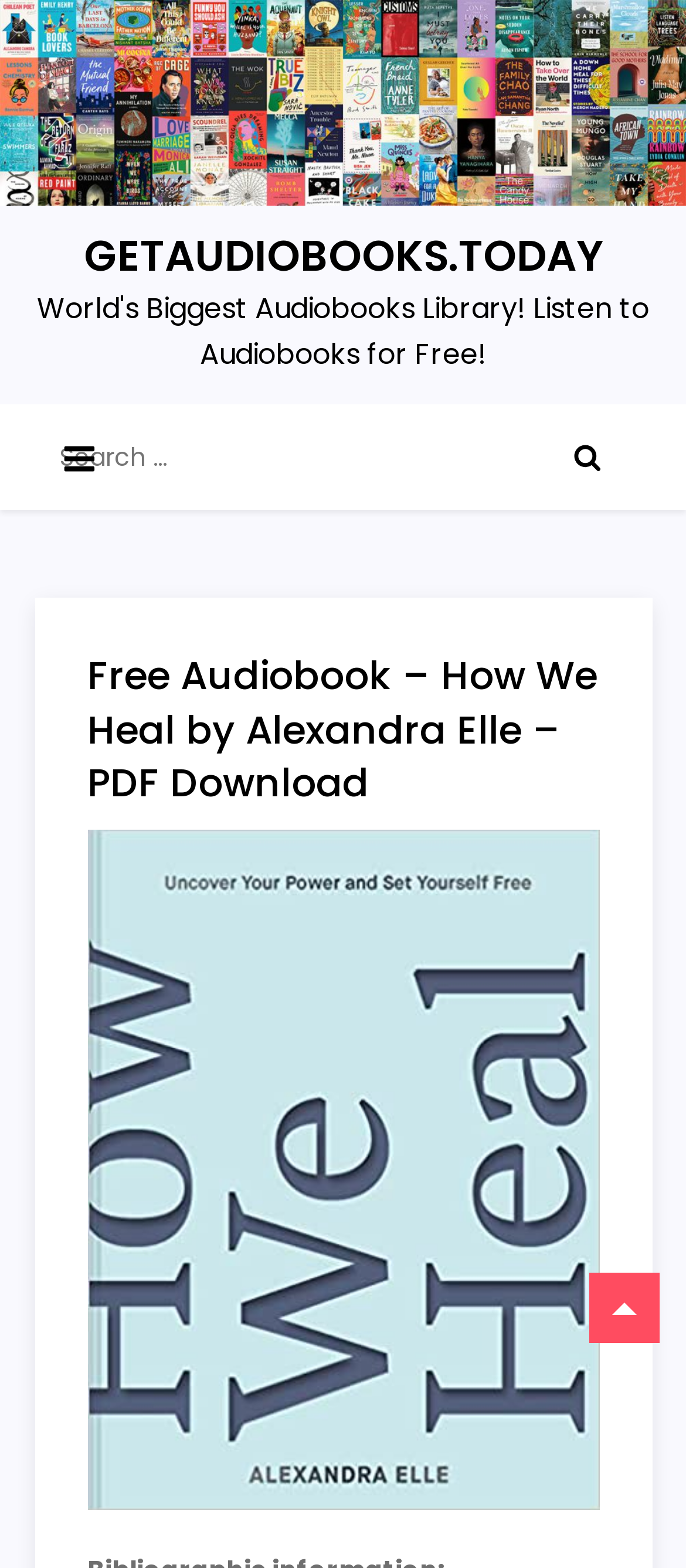What is the headline of the webpage?

Free Audiobook – How We Heal by Alexandra Elle – PDF Download